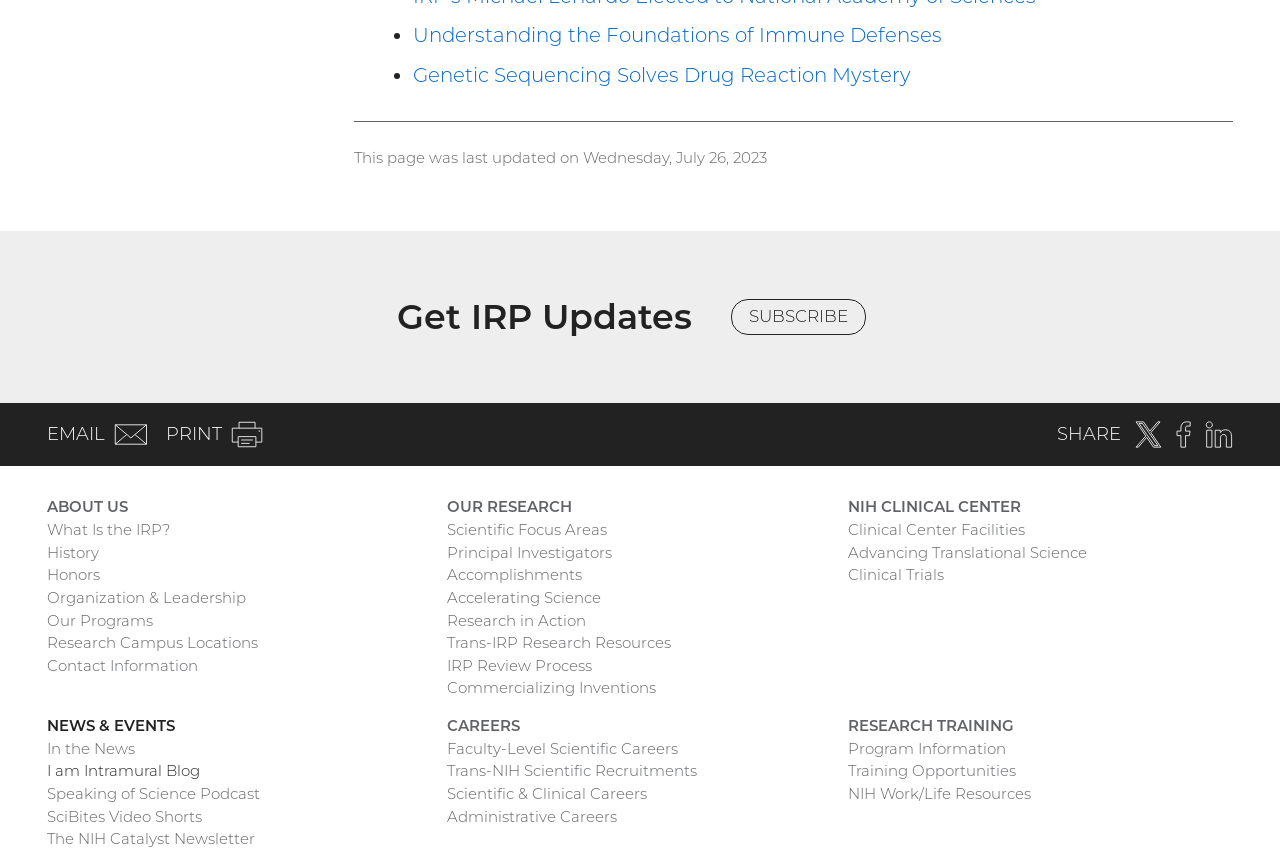Based on the image, give a detailed response to the question: How many research-related categories are available on this webpage?

I counted the number of research-related categories by looking at the main navigation categories, specifically 'OUR RESEARCH', 'NIH CLINICAL CENTER', and 'RESEARCH TRAINING', which are all related to research.